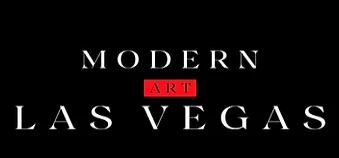Give a one-word or short-phrase answer to the following question: 
What word is highlighted in a red box?

ART